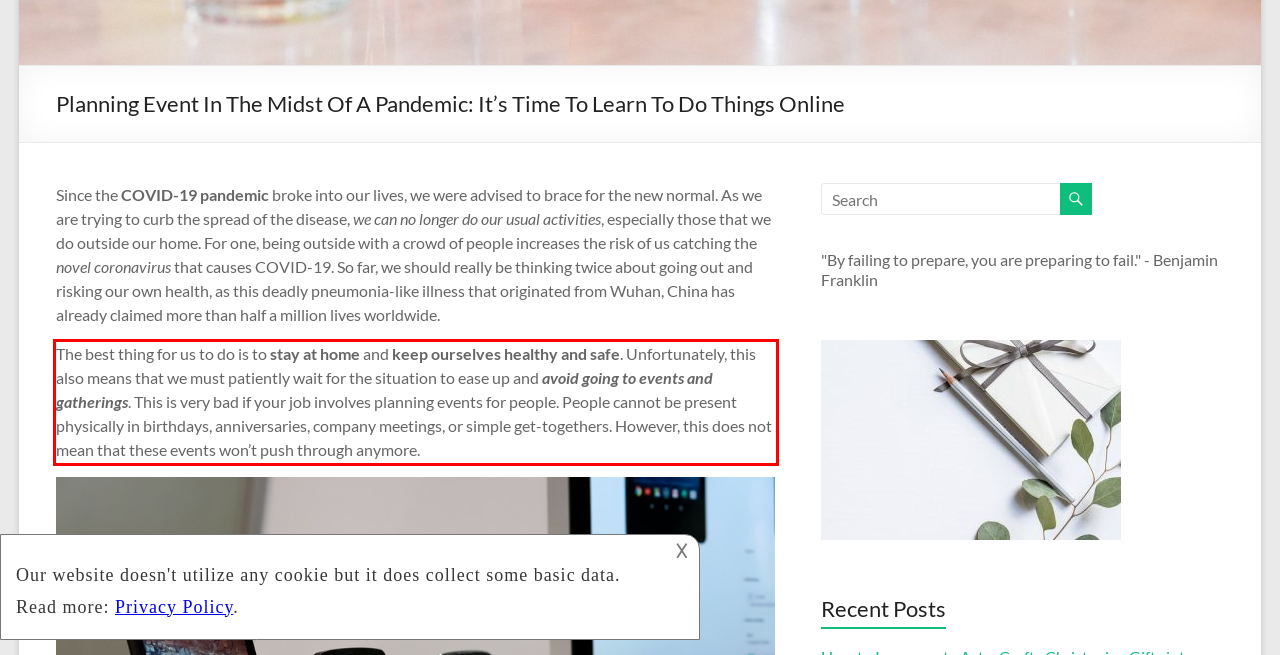Using the provided screenshot, read and generate the text content within the red-bordered area.

The best thing for us to do is to stay at home and keep ourselves healthy and safe. Unfortunately, this also means that we must patiently wait for the situation to ease up and avoid going to events and gatherings. This is very bad if your job involves planning events for people. People cannot be present physically in birthdays, anniversaries, company meetings, or simple get-togethers. However, this does not mean that these events won’t push through anymore.